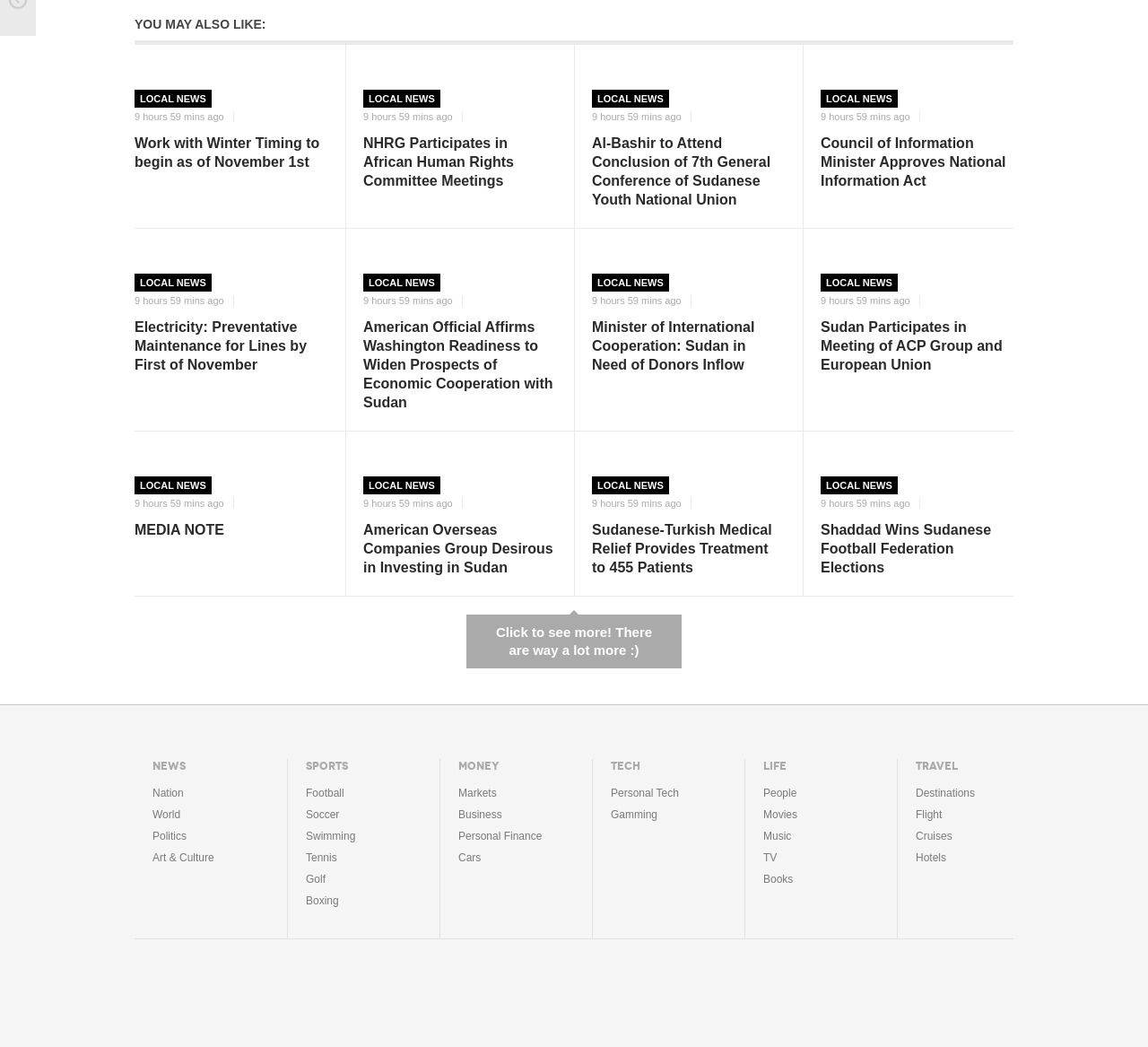Using the element description provided, determine the bounding box coordinates in the format (top-left x, top-left y, bottom-right x, bottom-right y). Ensure that all values are floating point numbers between 0 and 1. Element description: Art & Culture

[0.133, 0.809, 0.219, 0.83]